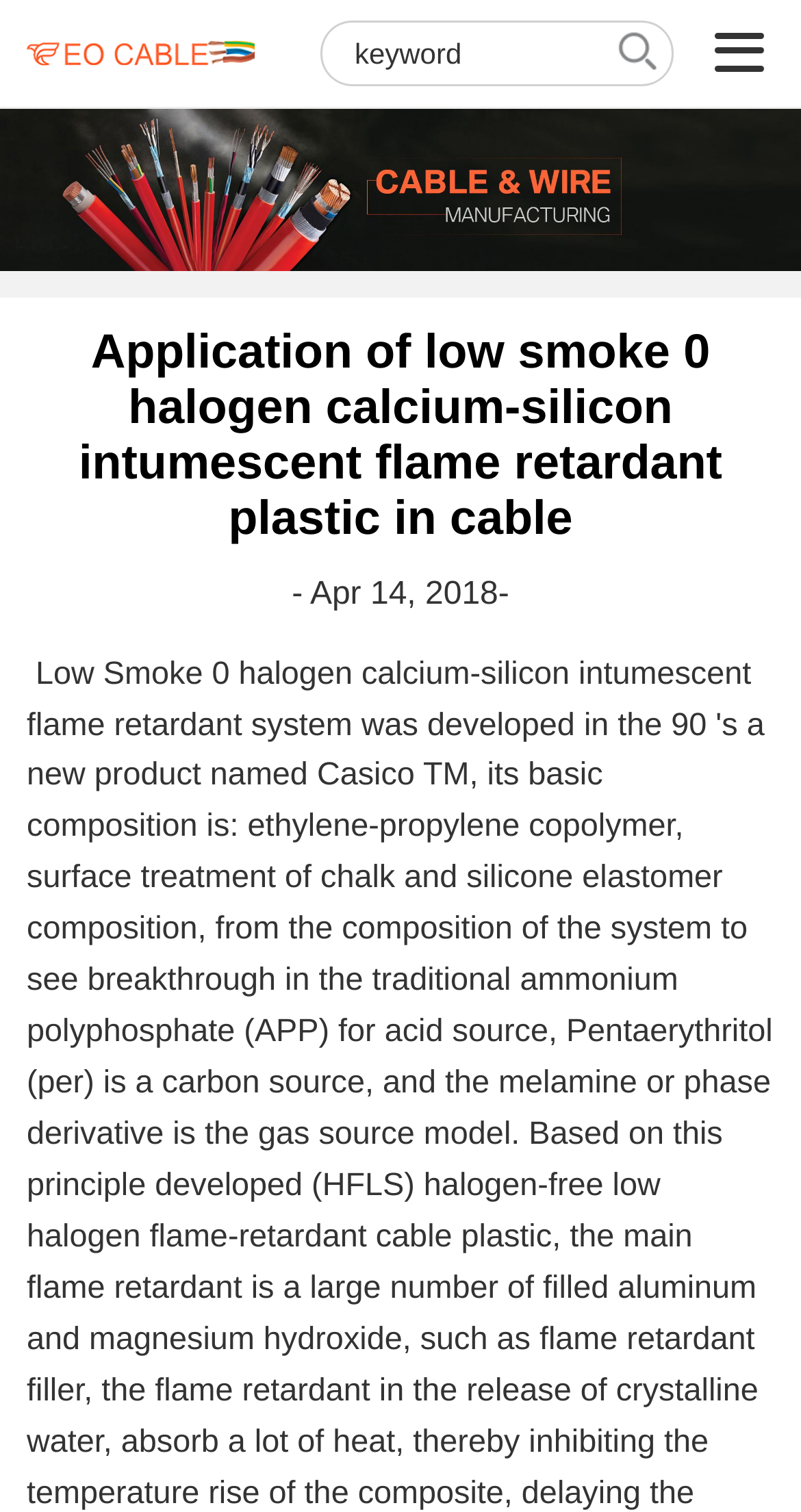Given the webpage screenshot, identify the bounding box of the UI element that matches this description: "Huck House (General)".

None